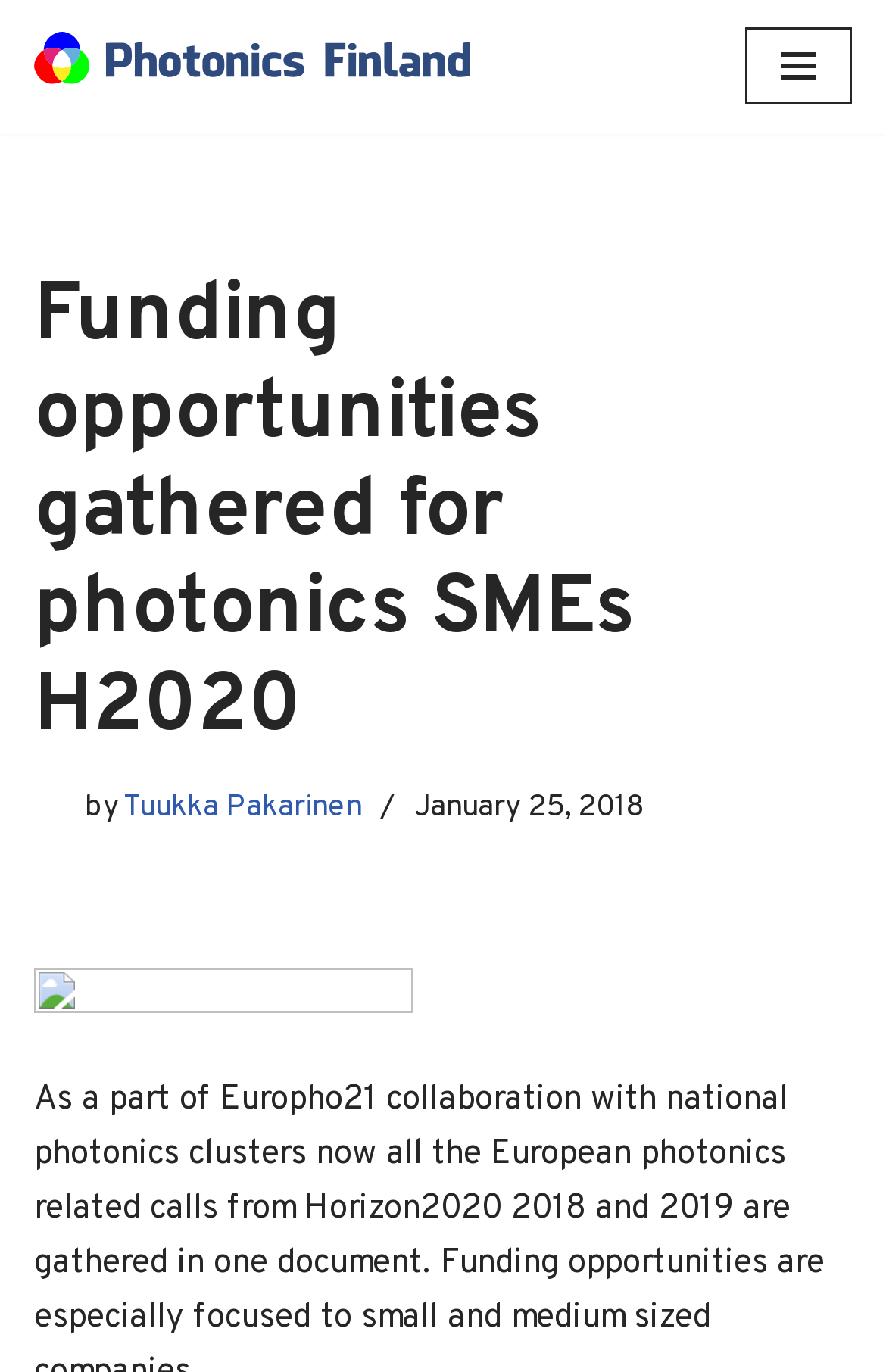What is the name of the organization?
Provide an in-depth answer to the question, covering all aspects.

I found the answer by looking at the link element with the text 'Photonics Finland' at the top of the webpage, which suggests that it is the name of the organization.